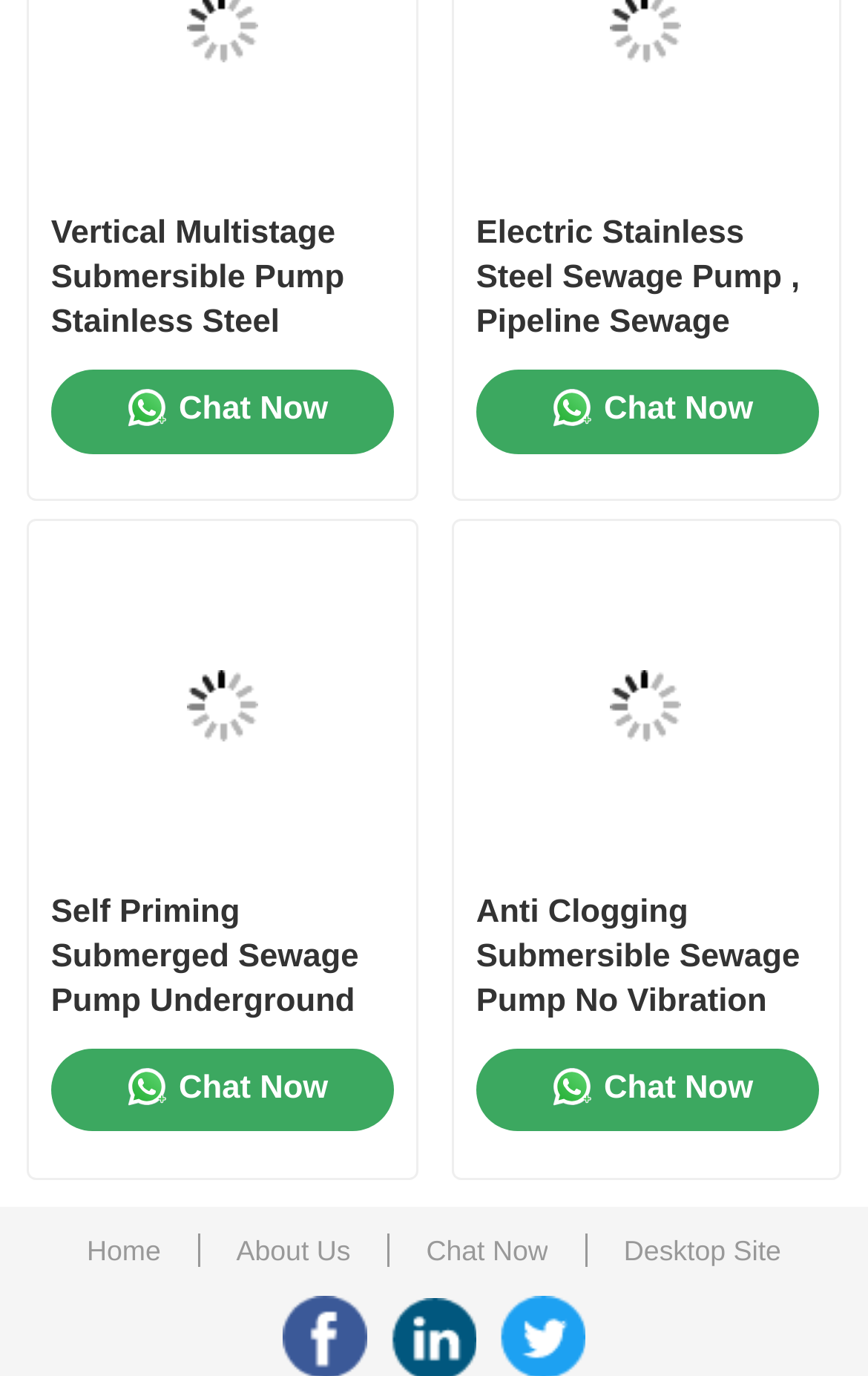Give a short answer to this question using one word or a phrase:
How many main navigation links are at the top of the webpage?

6